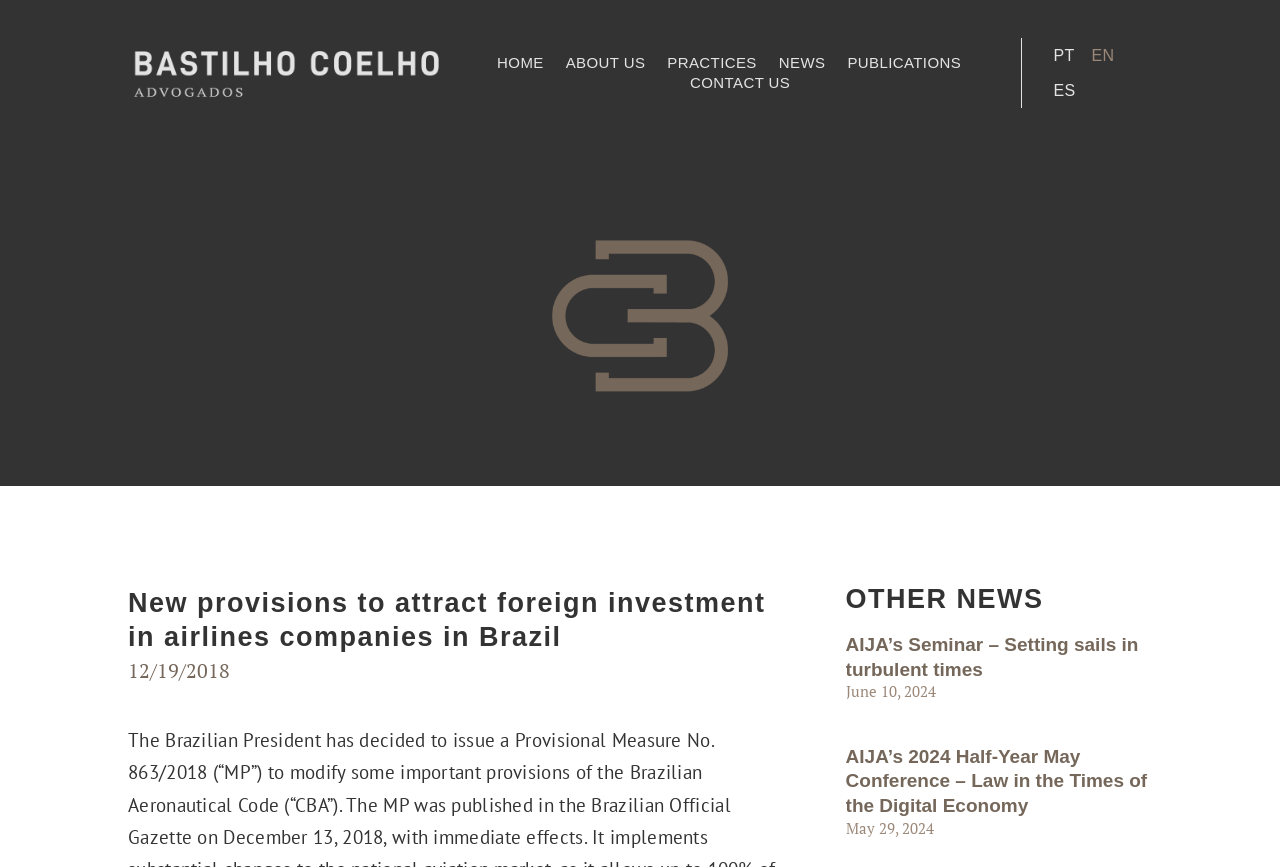Refer to the screenshot and give an in-depth answer to this question: What is the language of this webpage?

I inferred this from the presence of the 'PT' link at the top right corner of the webpage, which is likely a language selection option. Additionally, the content of the webpage appears to be in Portuguese.